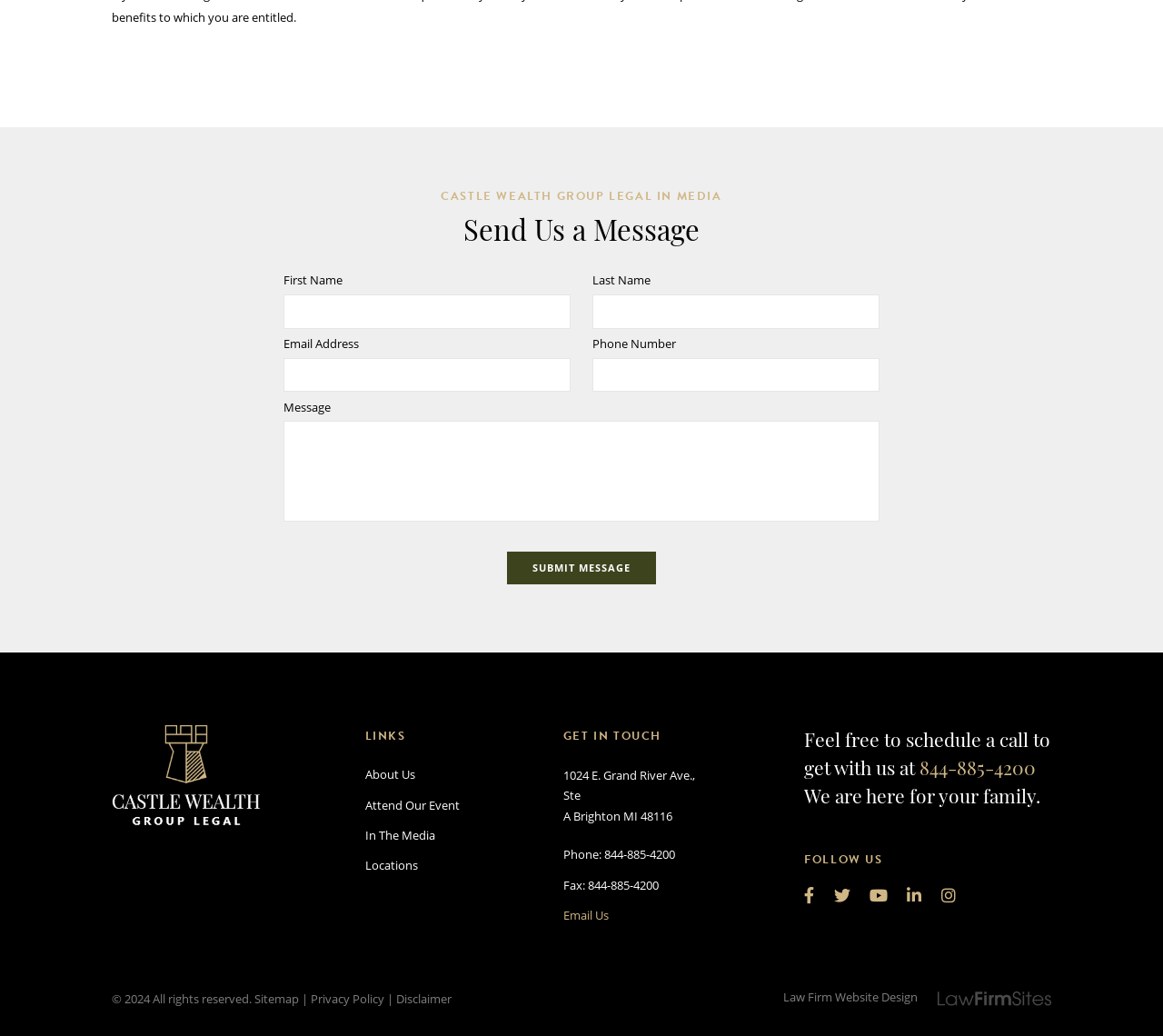Specify the bounding box coordinates for the region that must be clicked to perform the given instruction: "Enter email address".

[0.243, 0.345, 0.491, 0.378]